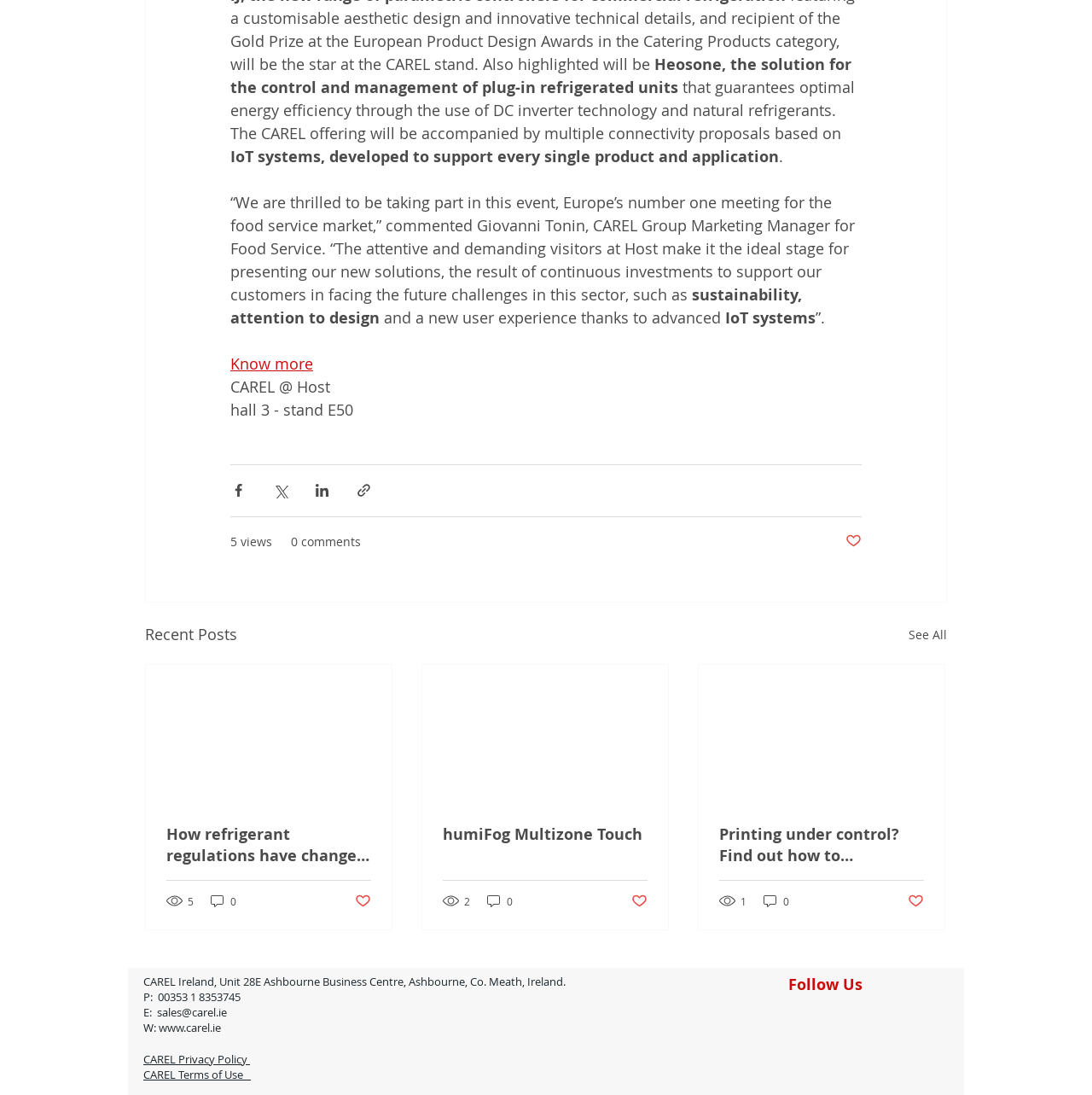What is the name of the company mentioned in the webpage?
Answer the question with a detailed explanation, including all necessary information.

The webpage mentions 'CAREL' multiple times, including in the text 'CAREL @ Host' and 'CAREL Ireland, Unit 28E Ashbourne Business Centre, Ashbourne, Co. Meath, Ireland.'